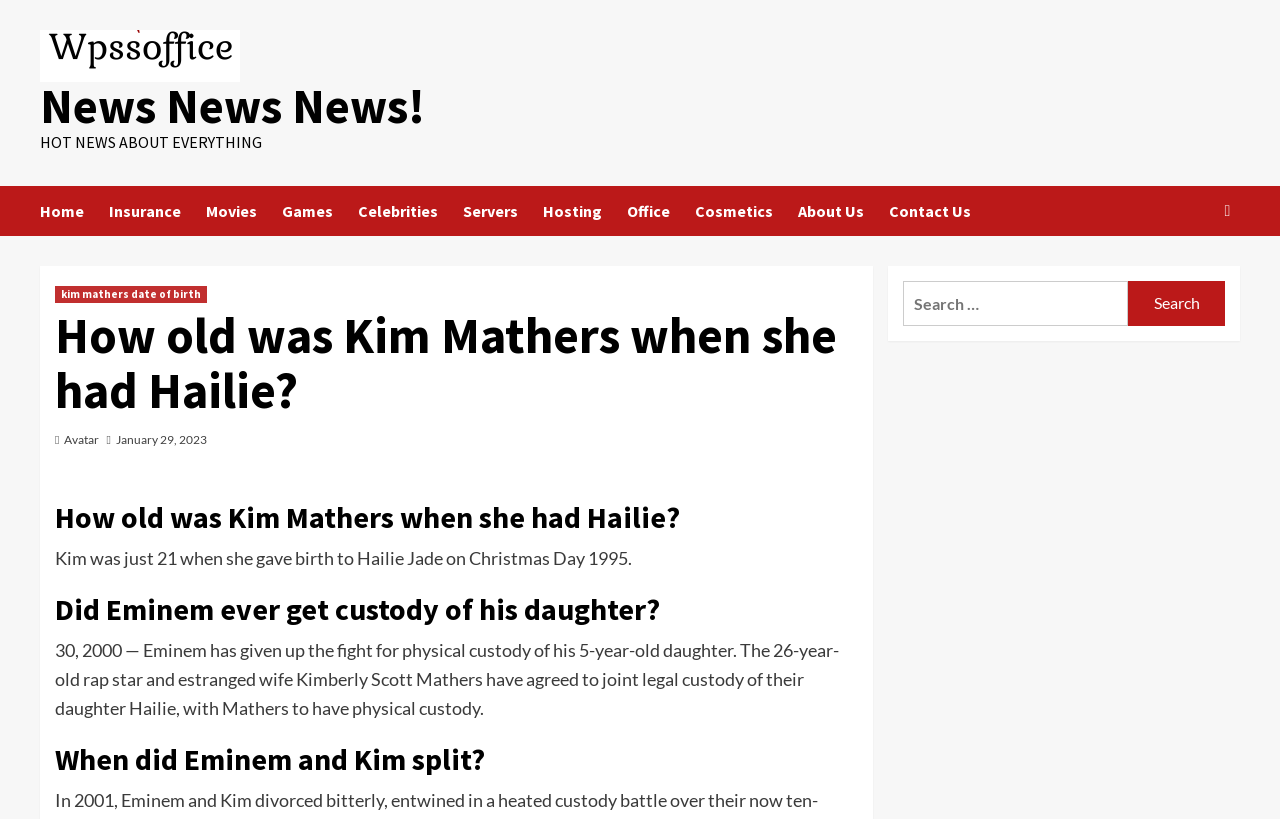Determine the bounding box coordinates of the clickable area required to perform the following instruction: "Search for news". The coordinates should be represented as four float numbers between 0 and 1: [left, top, right, bottom].

[0.693, 0.324, 0.969, 0.416]